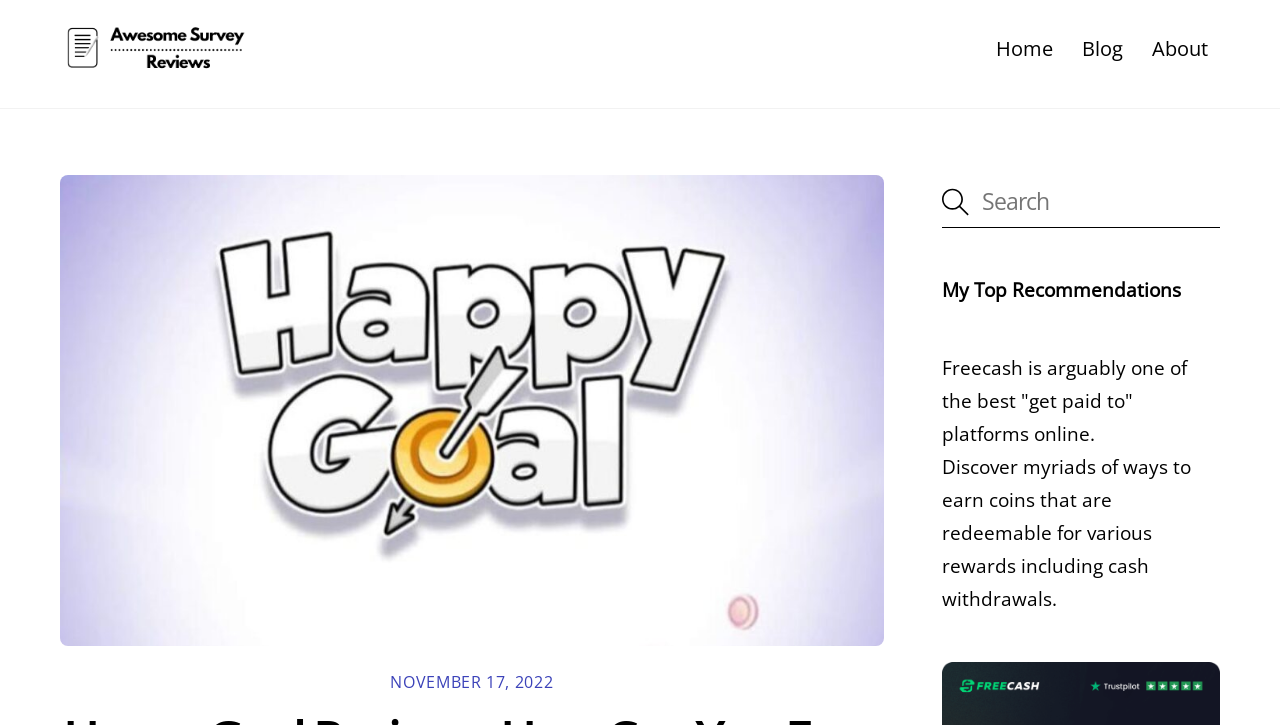Answer the question using only a single word or phrase: 
What is the logo on the top left corner?

Awesome Survey Reviews Logo